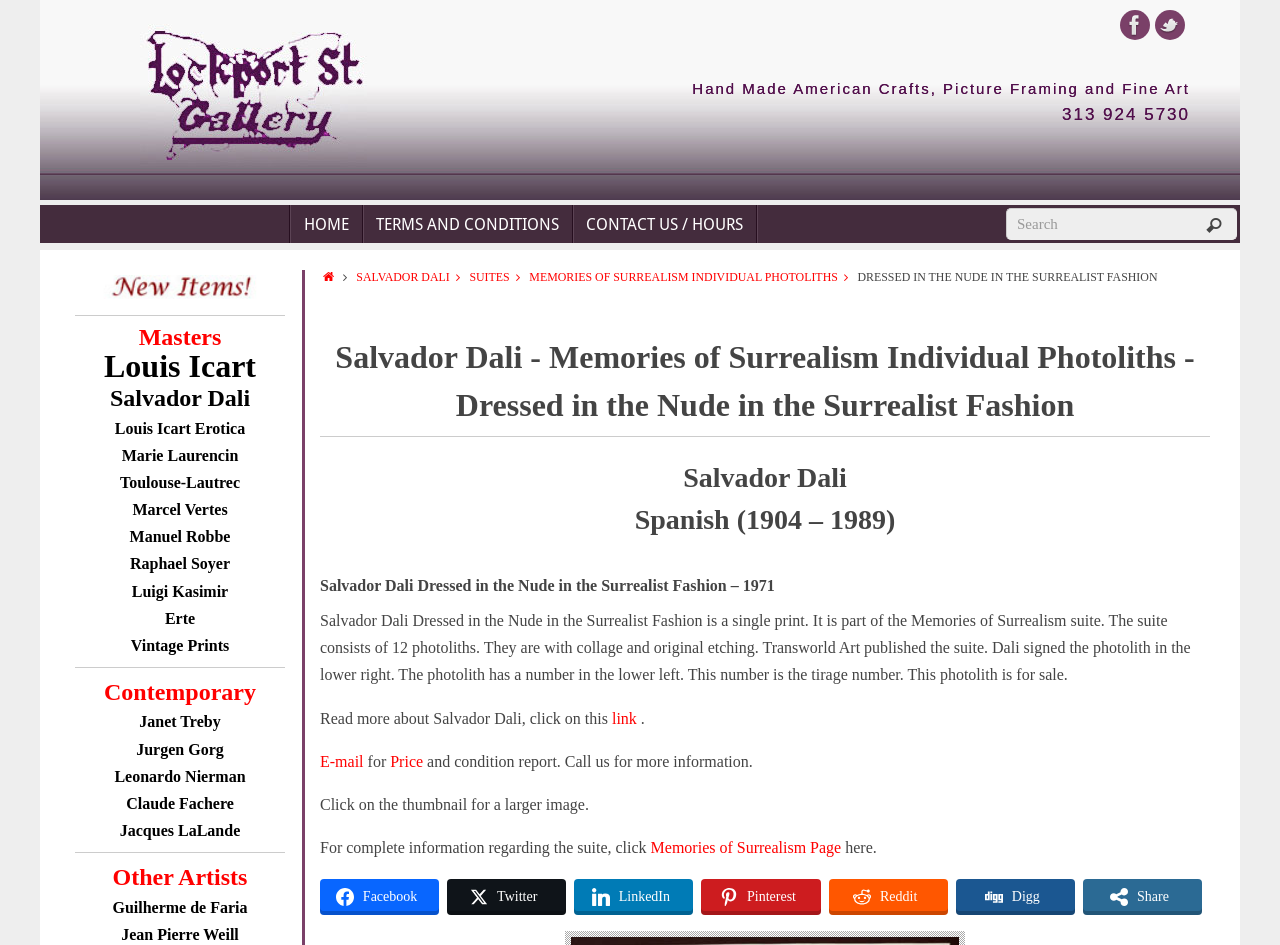Locate and extract the headline of this webpage.

Salvador Dali - Memories of Surrealism Individual Photoliths - Dressed in the Nude in the Surrealist Fashion